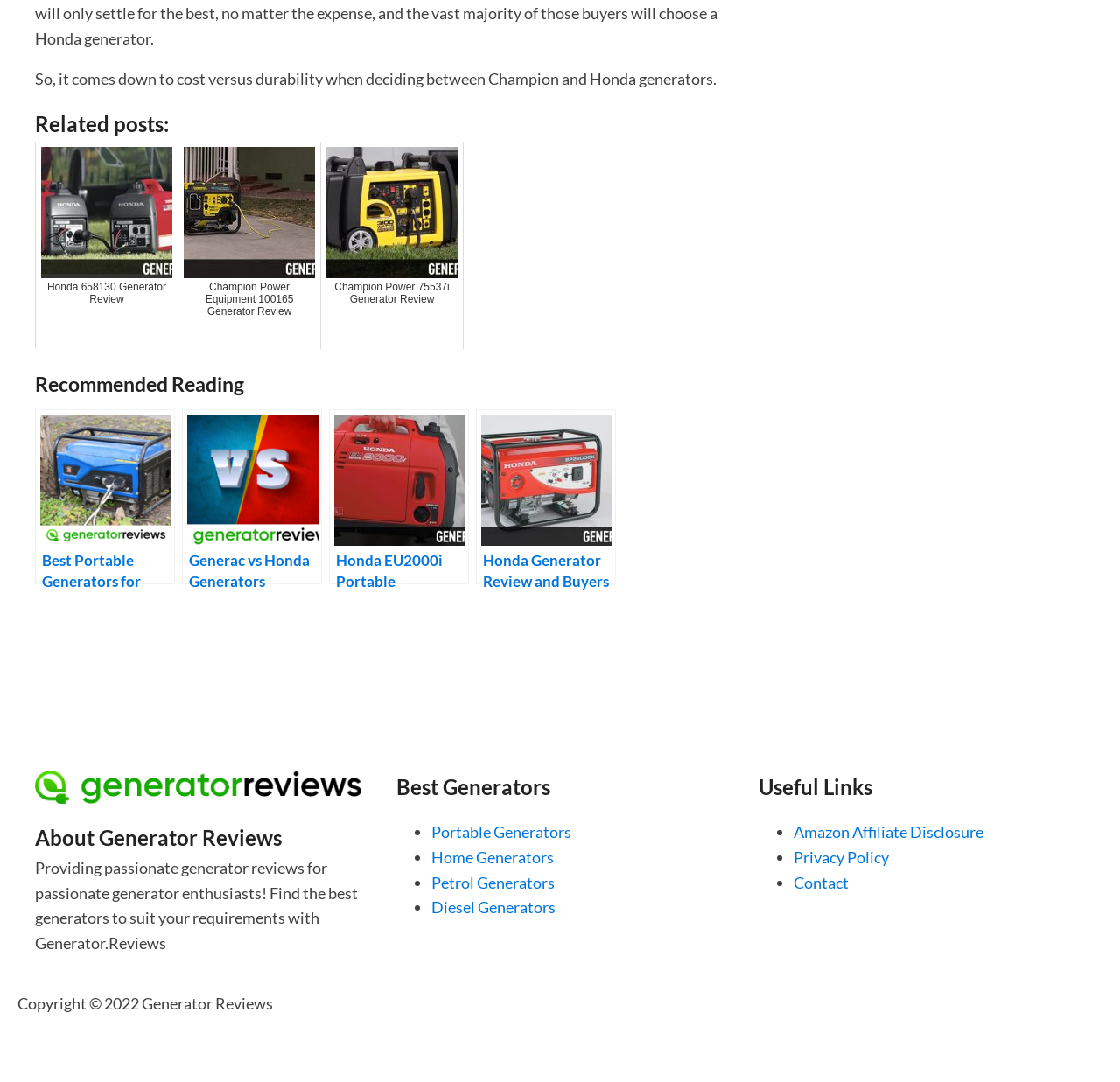What types of generators are reviewed on this webpage?
Using the visual information, answer the question in a single word or phrase.

Portable, Home, Petrol, Diesel